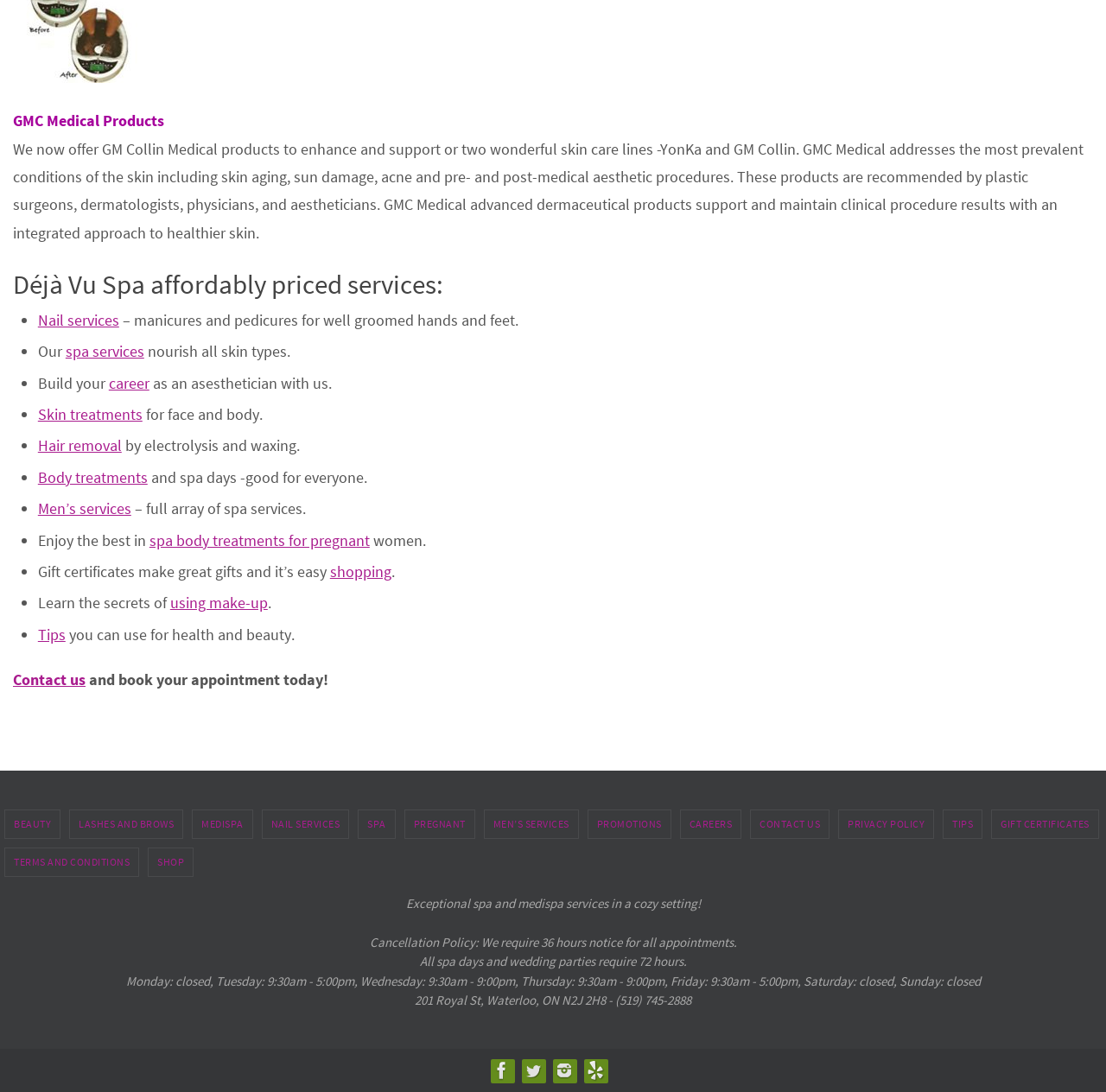From the details in the image, provide a thorough response to the question: What social media platforms does the spa have?

The webpage has a section at the bottom with links to Facebook, Twitter, Instagram, and Yelp, indicating that the spa has a presence on these social media platforms.